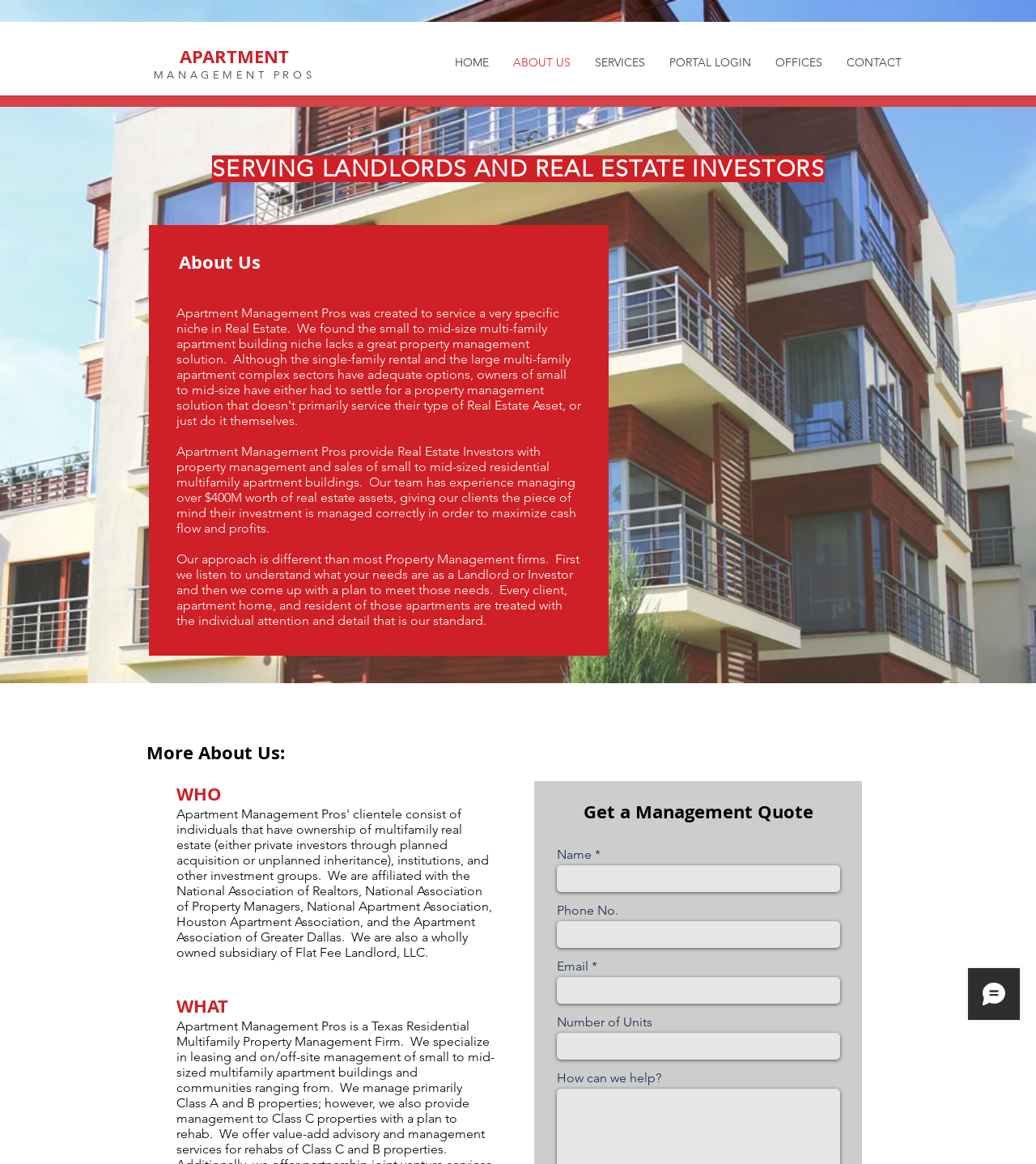Analyze the image and answer the question with as much detail as possible: 
What is the experience of Apartment Management Pros' team?

According to the webpage content, specifically the StaticText element with the text 'Our team has experience managing over $400M worth of real estate assets...', it can be concluded that Apartment Management Pros' team has experience managing over $400M worth of real estate assets.